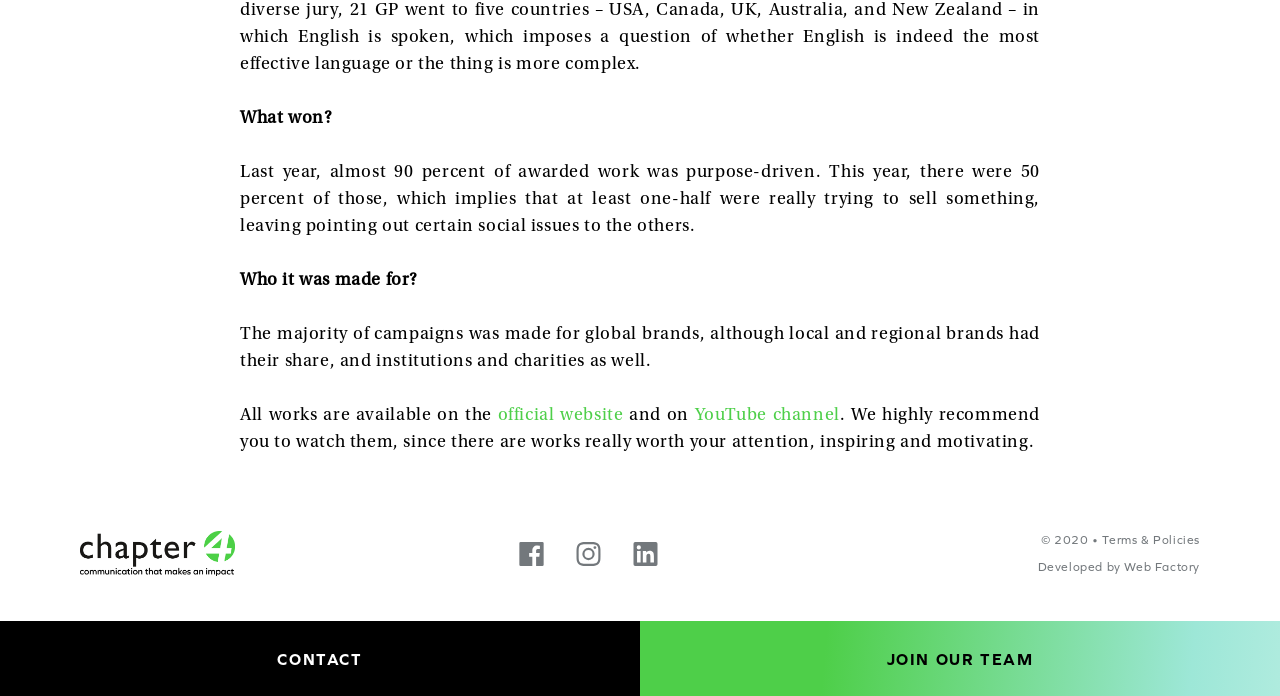Predict the bounding box of the UI element that fits this description: "linkedIn".

[0.494, 0.778, 0.523, 0.813]